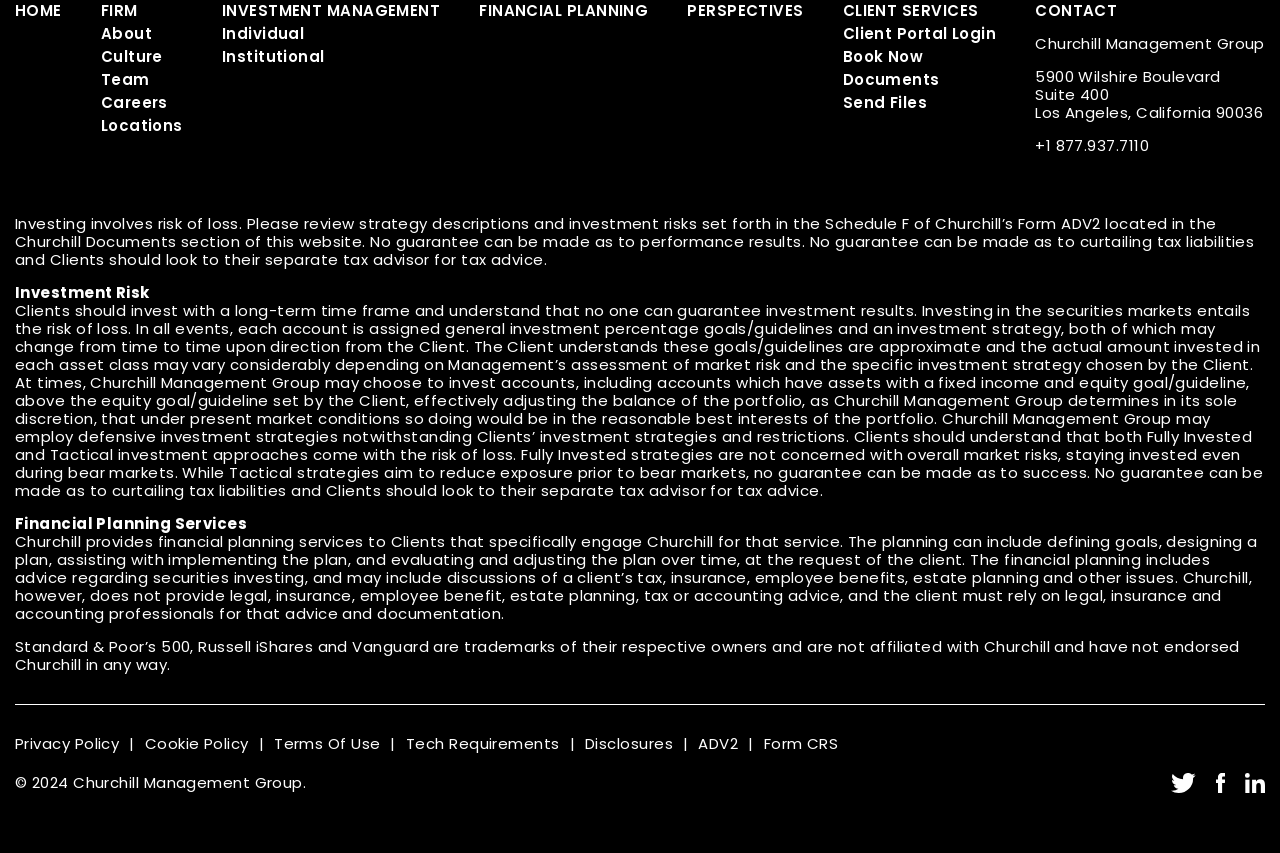Extract the bounding box coordinates for the UI element described as: "Amani Cole".

None